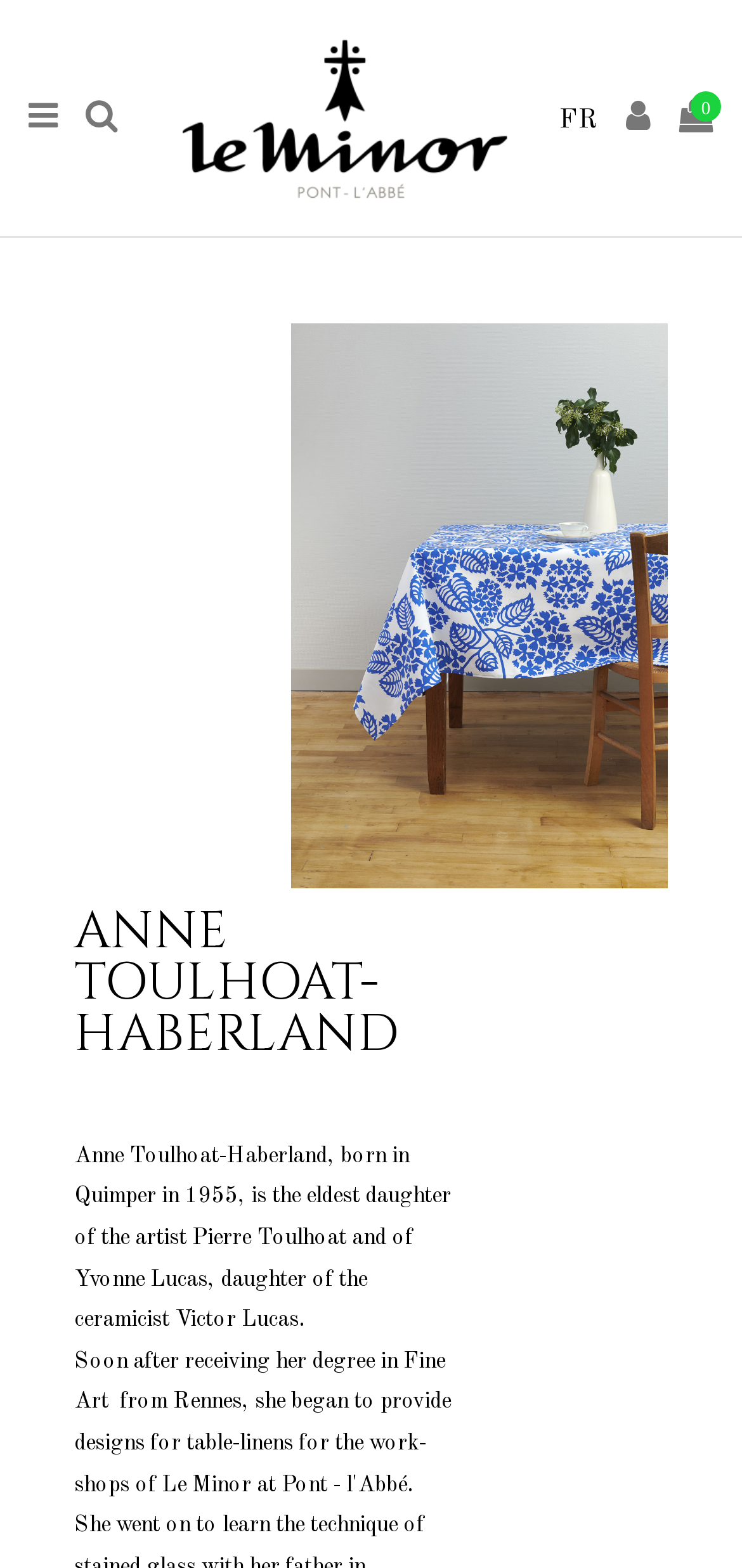What is the name of Anne Toulhoat-Haberland's father?
Give a detailed explanation using the information visible in the image.

The answer can be found in the StaticText element which describes Anne Toulhoat-Haberland's biography, stating that she is 'the eldest daughter of the artist Pierre Toulhoat'.